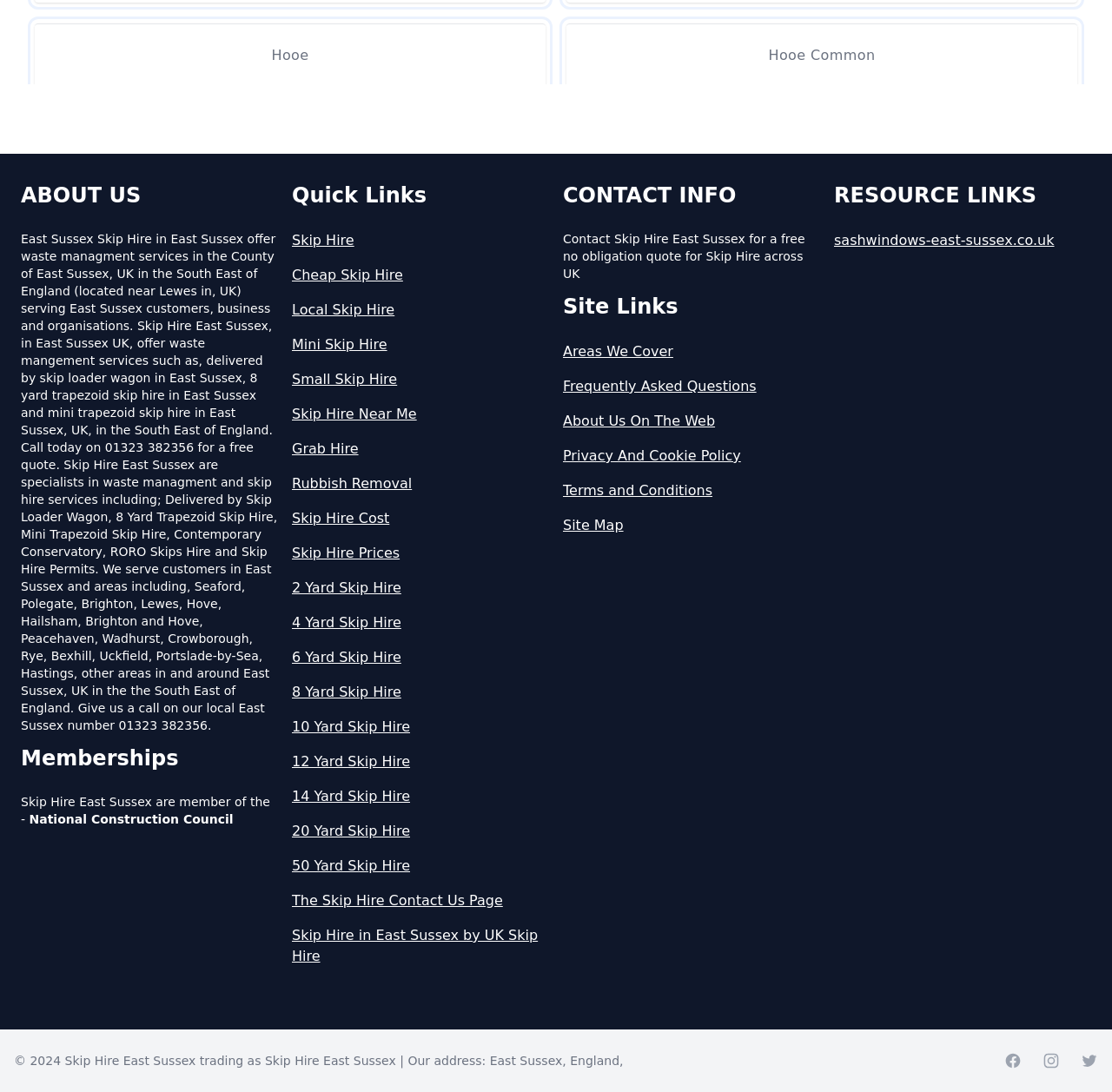What is the phone number for a free quote?
Please answer the question as detailed as possible.

I found the phone number by reading the text content of the webpage, specifically the 'ABOUT US' section, which mentions 'Call today on 01323 382356 for a free quote'.